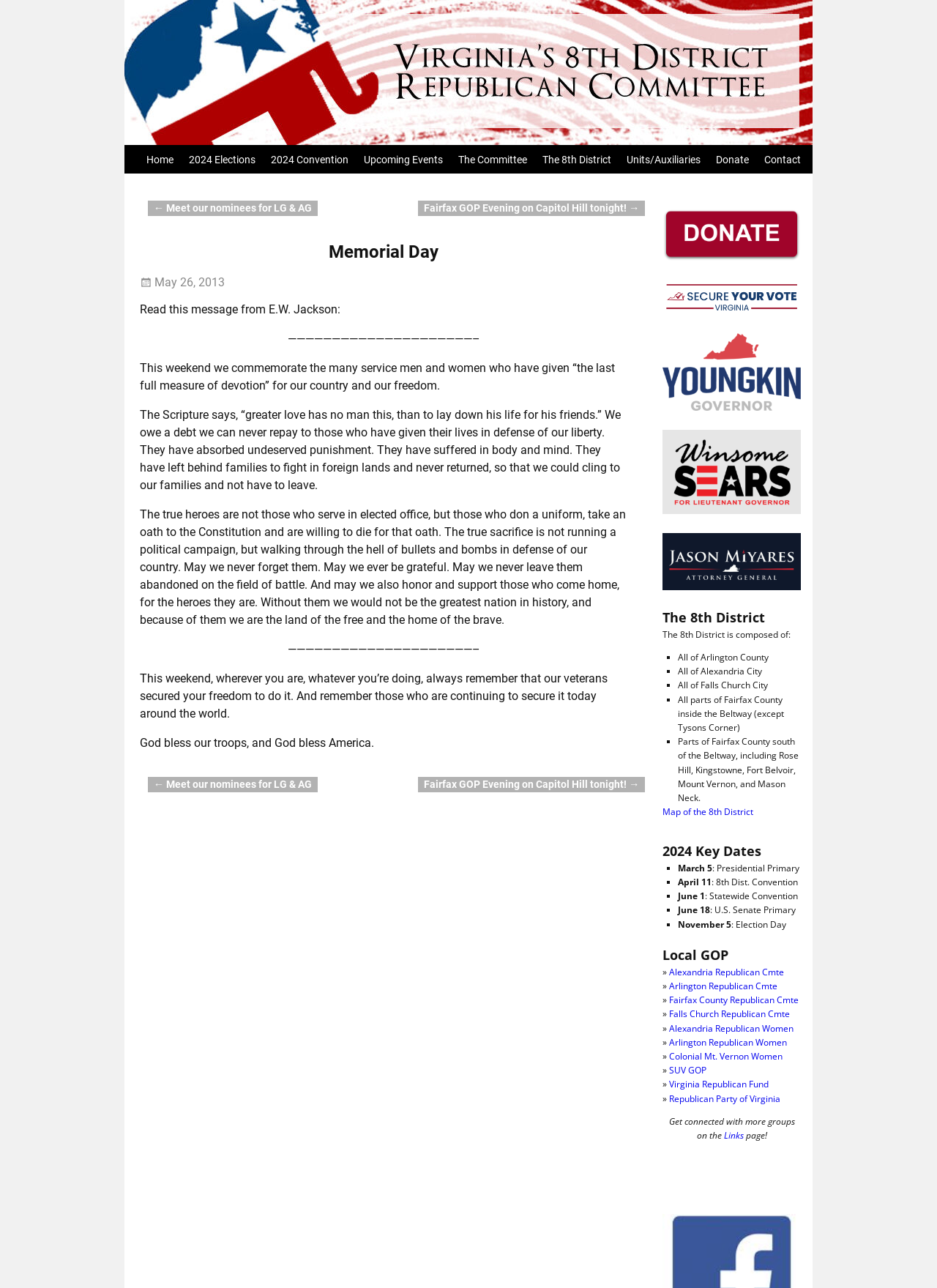Please reply with a single word or brief phrase to the question: 
What is the purpose of the 8th Dist. Convention?

Not mentioned